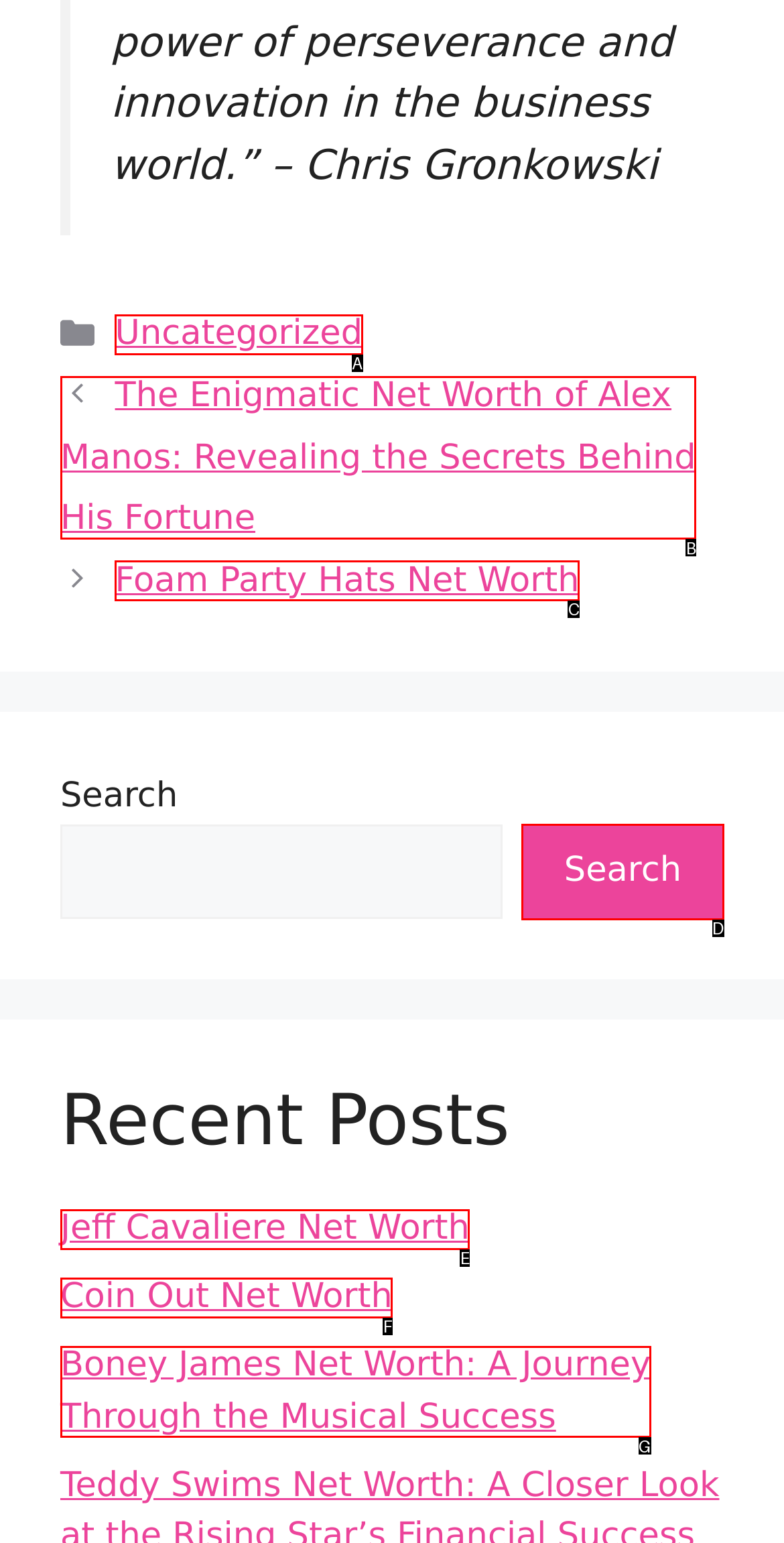Using the description: Foam Party Hats Net Worth, find the HTML element that matches it. Answer with the letter of the chosen option.

C